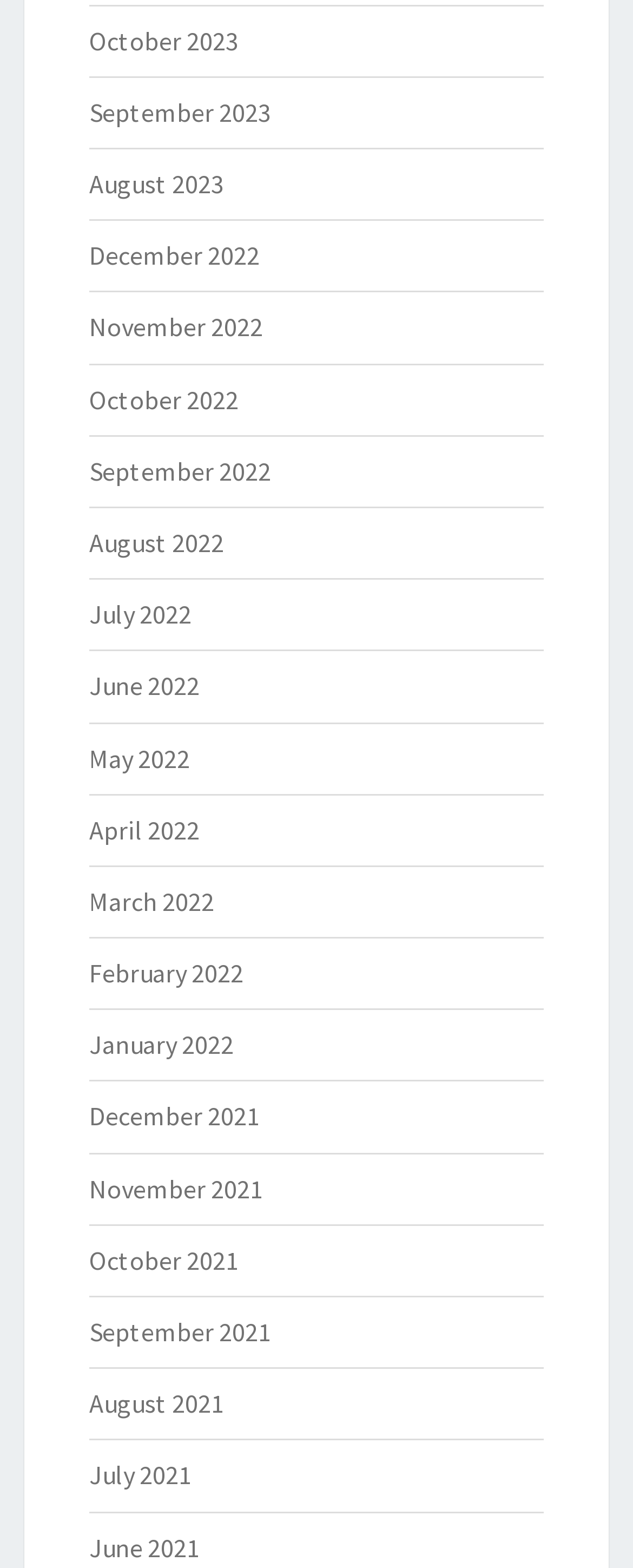Identify the bounding box coordinates of the region that should be clicked to execute the following instruction: "Go to September 2022".

[0.141, 0.29, 0.428, 0.31]